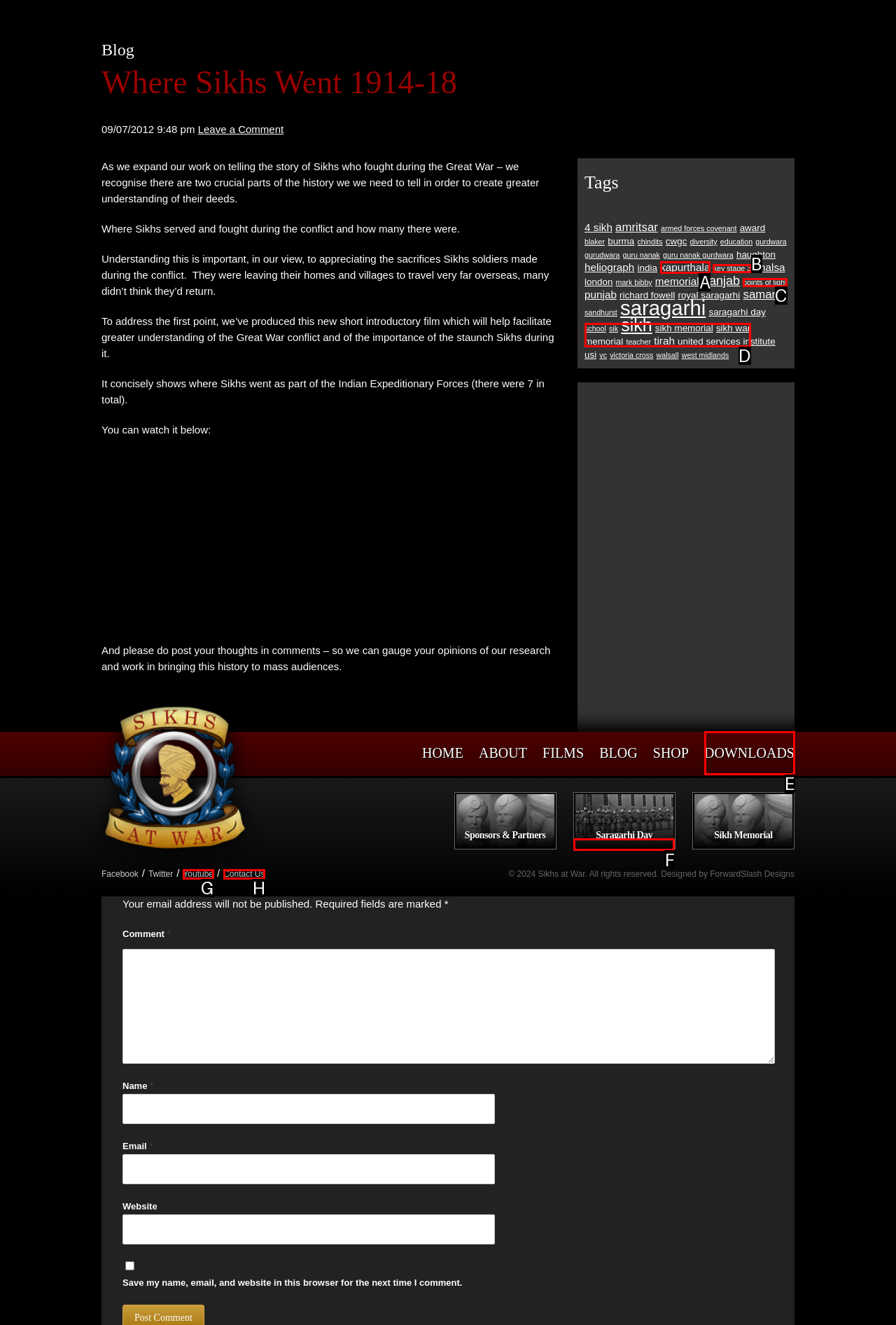Point out the HTML element I should click to achieve the following: Visit the 'Saragarhi Day' page Reply with the letter of the selected element.

F